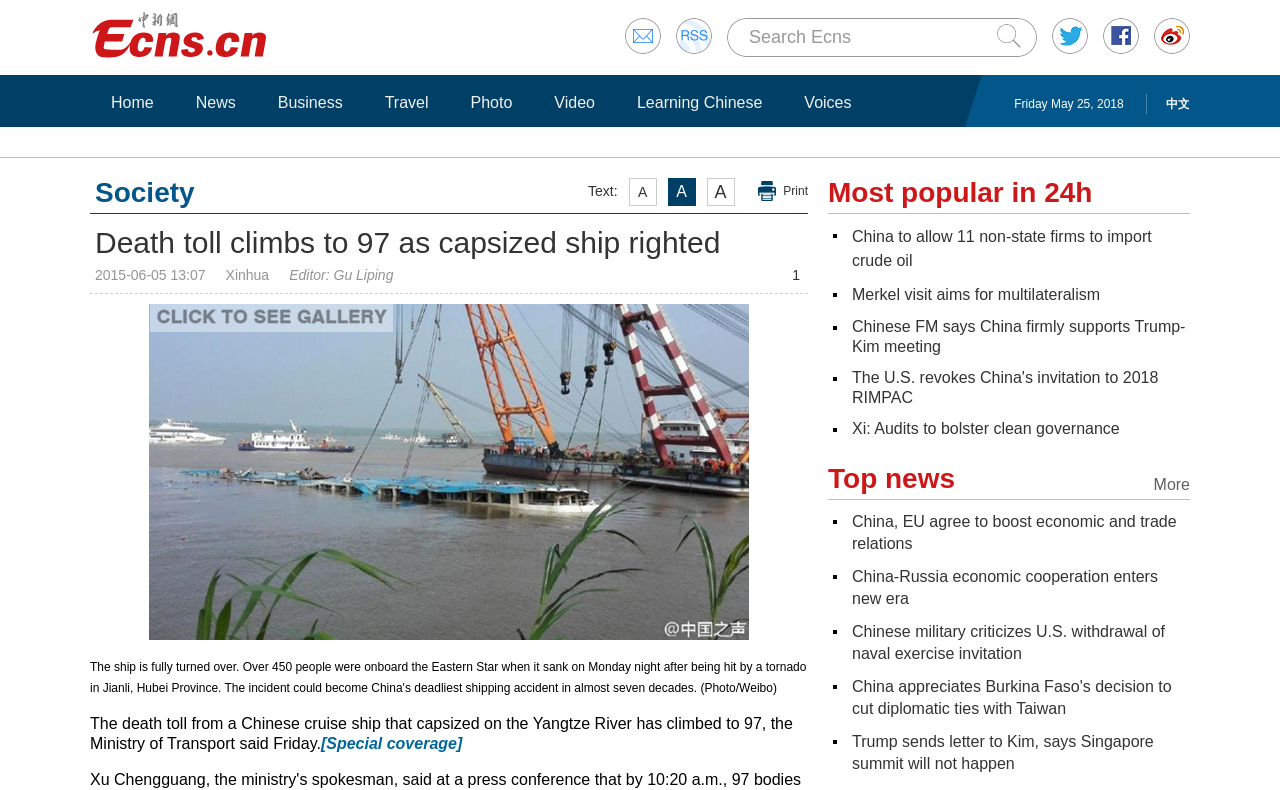Extract the bounding box coordinates for the HTML element that matches this description: "Travel". The coordinates should be four float numbers between 0 and 1, i.e., [left, top, right, bottom].

[0.292, 0.116, 0.343, 0.143]